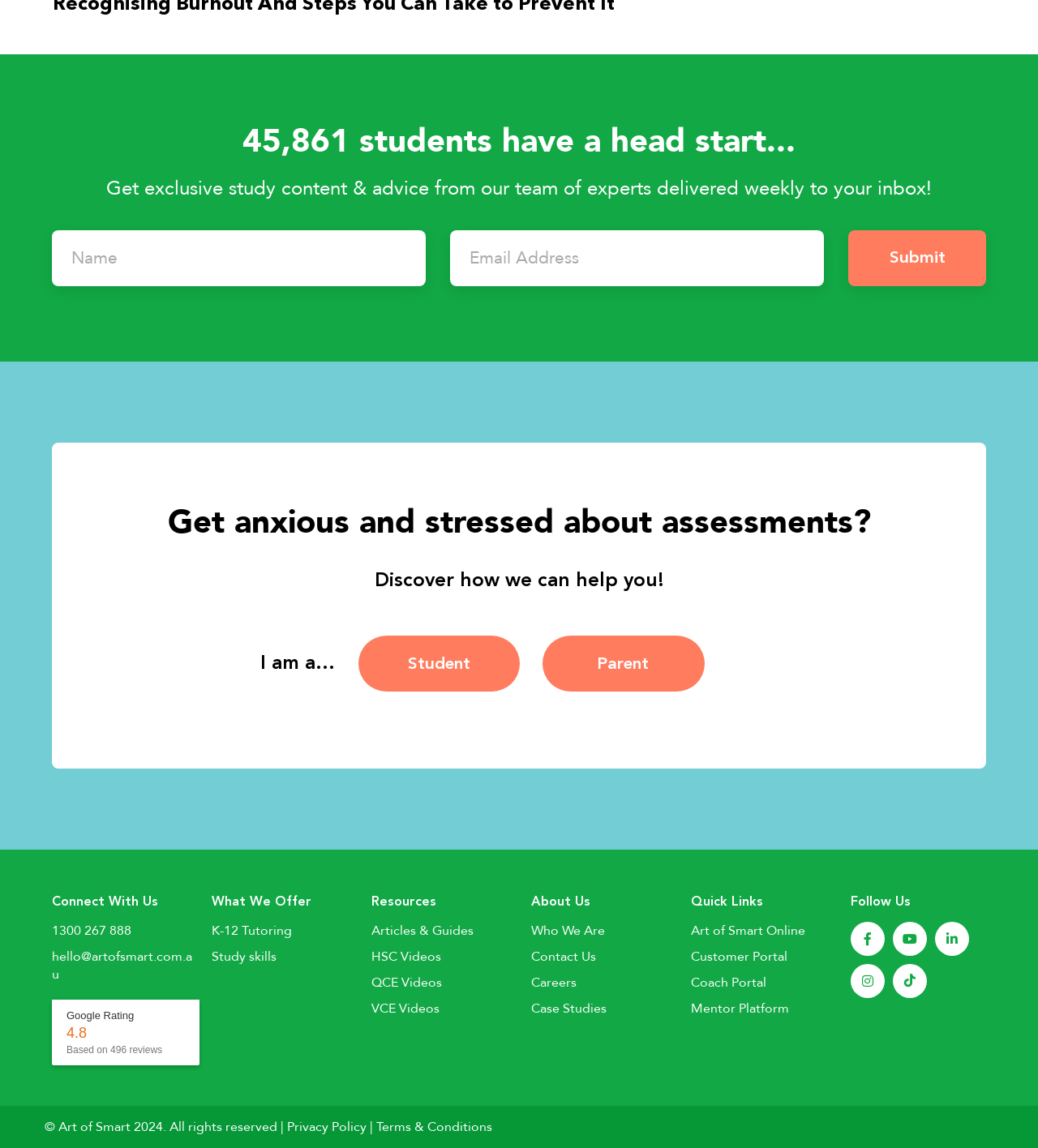Please identify the bounding box coordinates of where to click in order to follow the instruction: "Click the Submit button".

[0.817, 0.201, 0.95, 0.249]